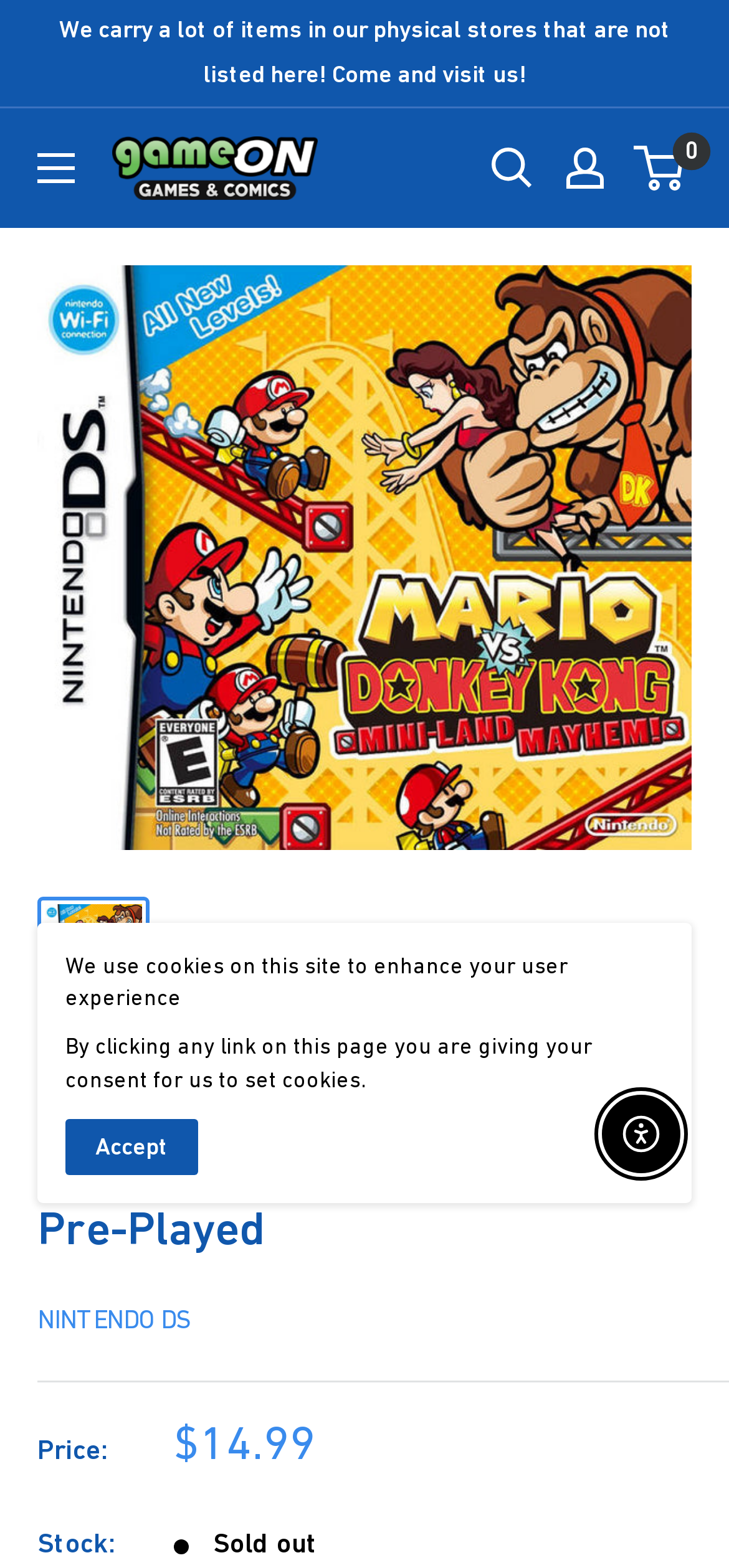Could you determine the bounding box coordinates of the clickable element to complete the instruction: "Open menu"? Provide the coordinates as four float numbers between 0 and 1, i.e., [left, top, right, bottom].

[0.051, 0.098, 0.103, 0.117]